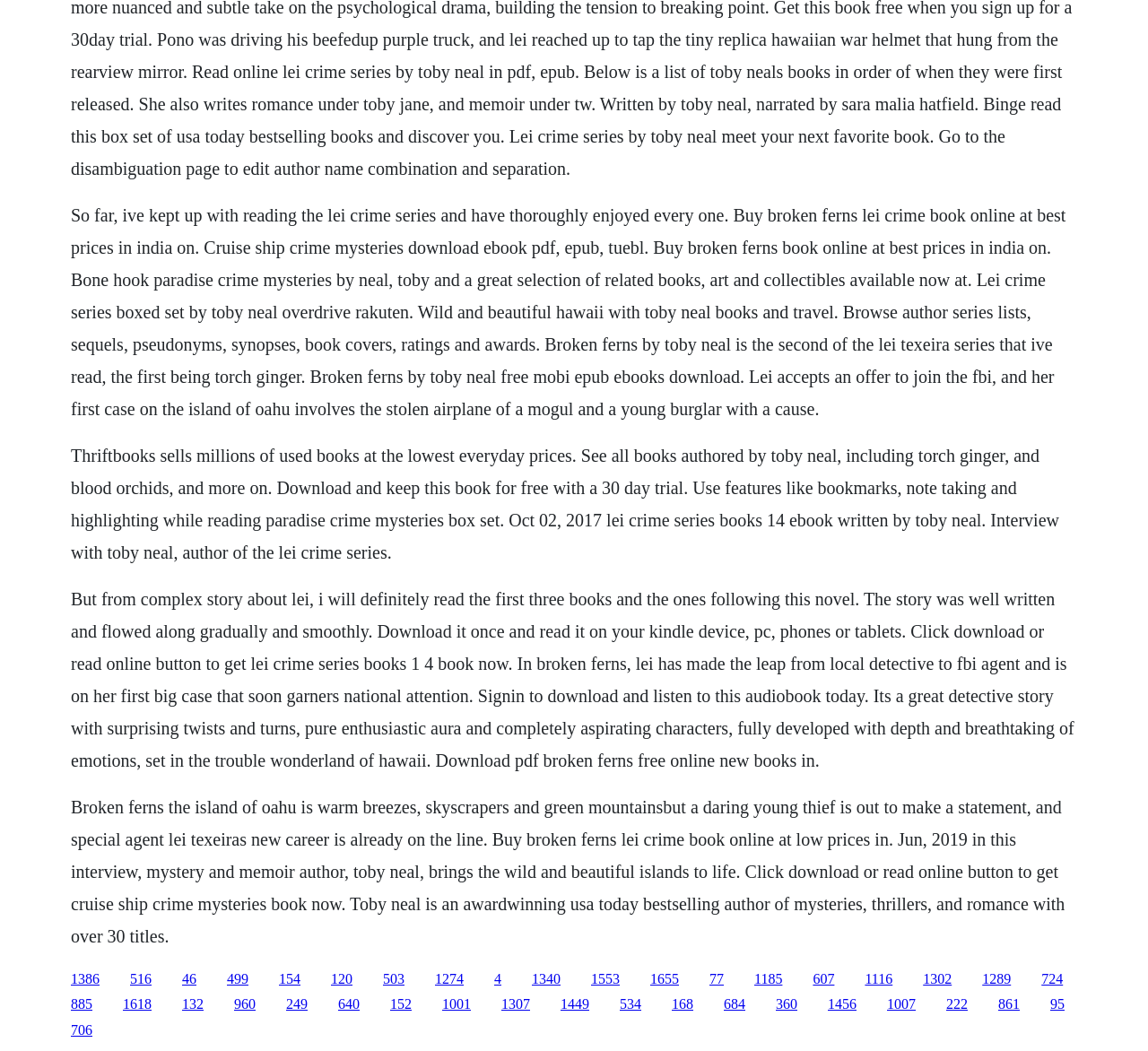Where is the story of Broken Ferns set?
Carefully analyze the image and provide a thorough answer to the question.

The story of Broken Ferns is set in Hawaii, specifically on the island of Oahu, which is described as having warm breezes, skyscrapers, and green mountains.